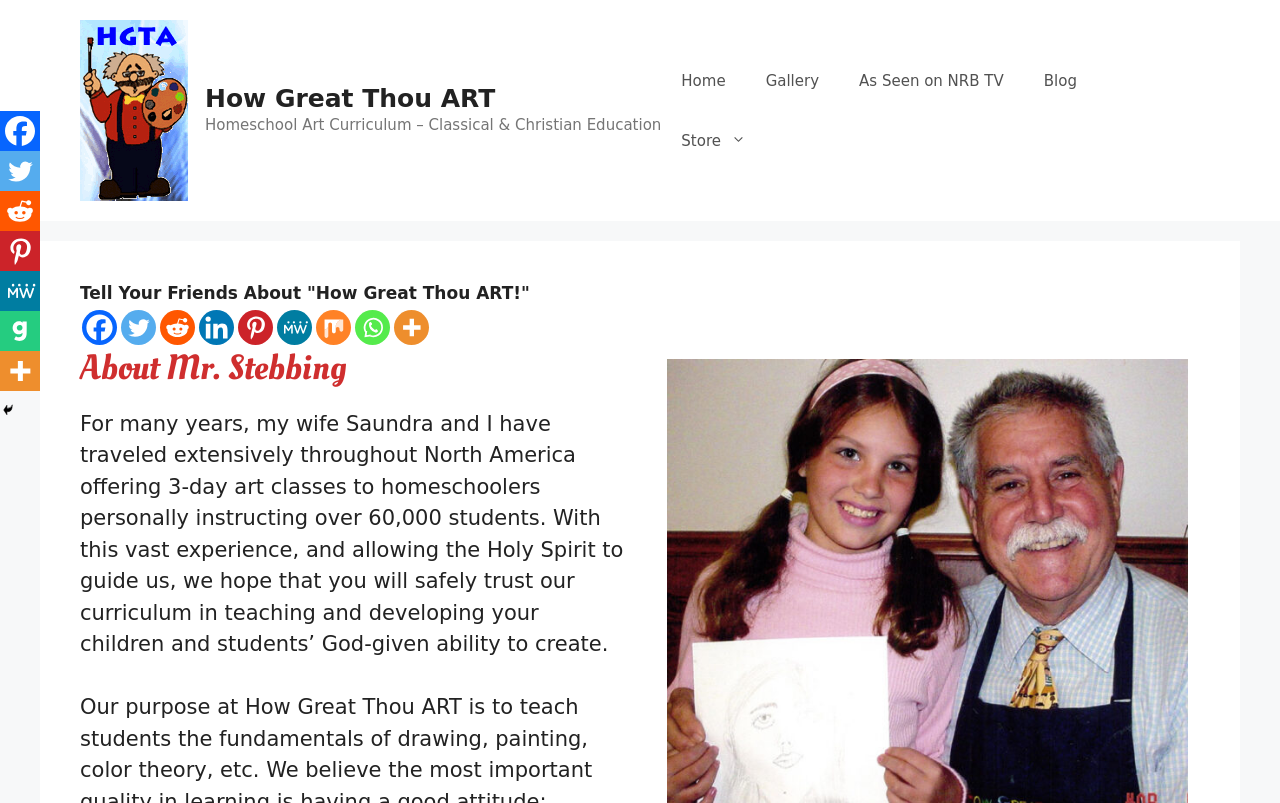Find the bounding box coordinates of the element you need to click on to perform this action: 'Click on the 'How Great Thou ART' link'. The coordinates should be represented by four float values between 0 and 1, in the format [left, top, right, bottom].

[0.062, 0.124, 0.147, 0.149]